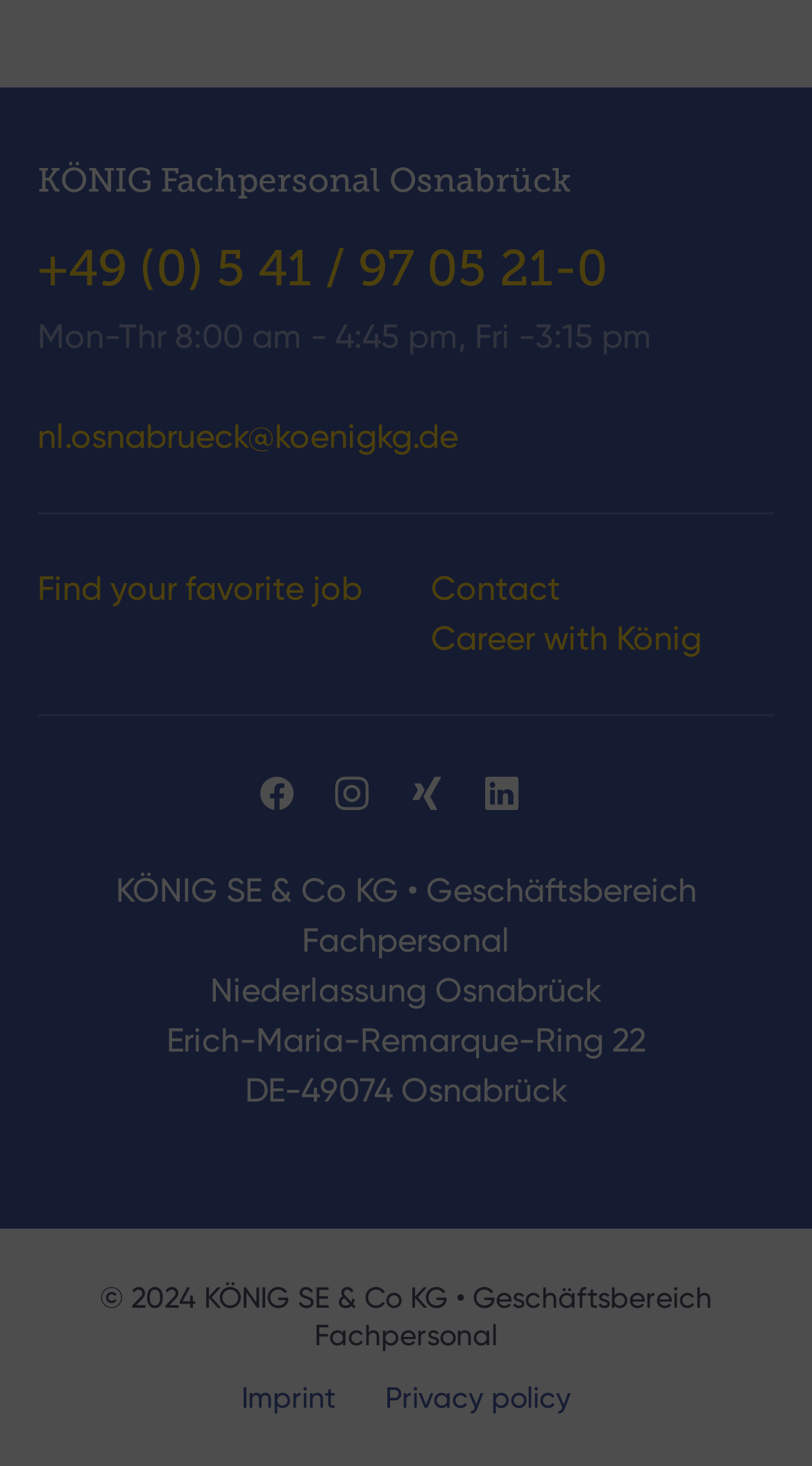What is the company name of KÖNIG Fachpersonal Osnabrück?
Based on the image, answer the question with as much detail as possible.

The company name can be found in the static text section of the webpage, where it is listed as 'KÖNIG SE & Co KG • Geschäftsbereich Fachpersonal'.